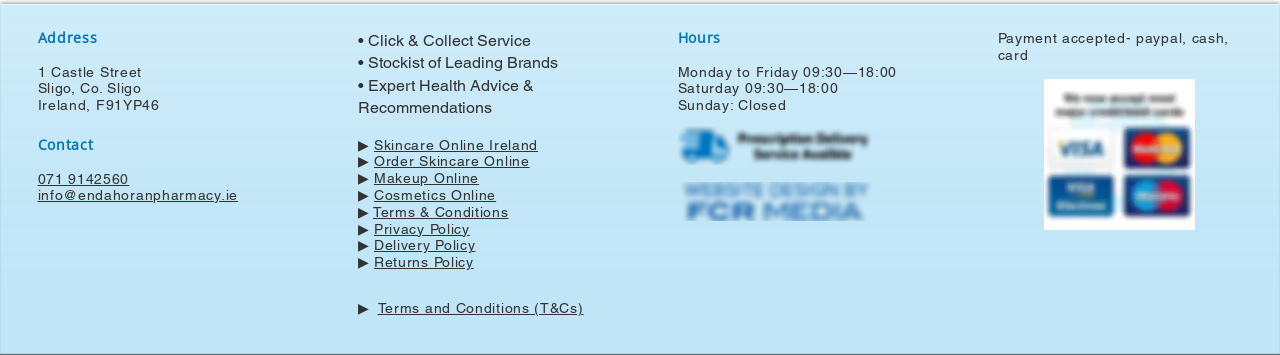Locate the bounding box coordinates of the item that should be clicked to fulfill the instruction: "View the Payment accepted information".

[0.779, 0.085, 0.96, 0.177]